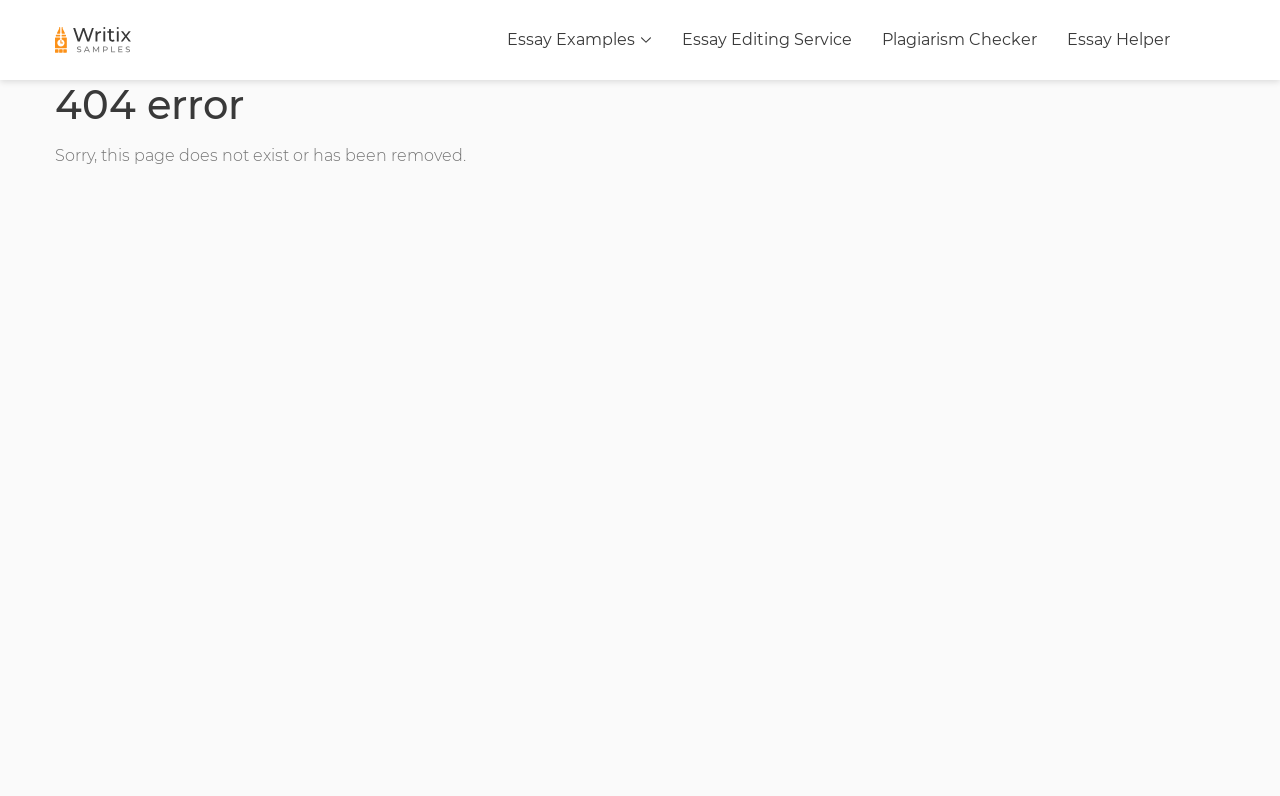Determine the bounding box of the UI element mentioned here: "Vol.05, No.01, 2015". The coordinates must be in the format [left, top, right, bottom] with values ranging from 0 to 1.

None